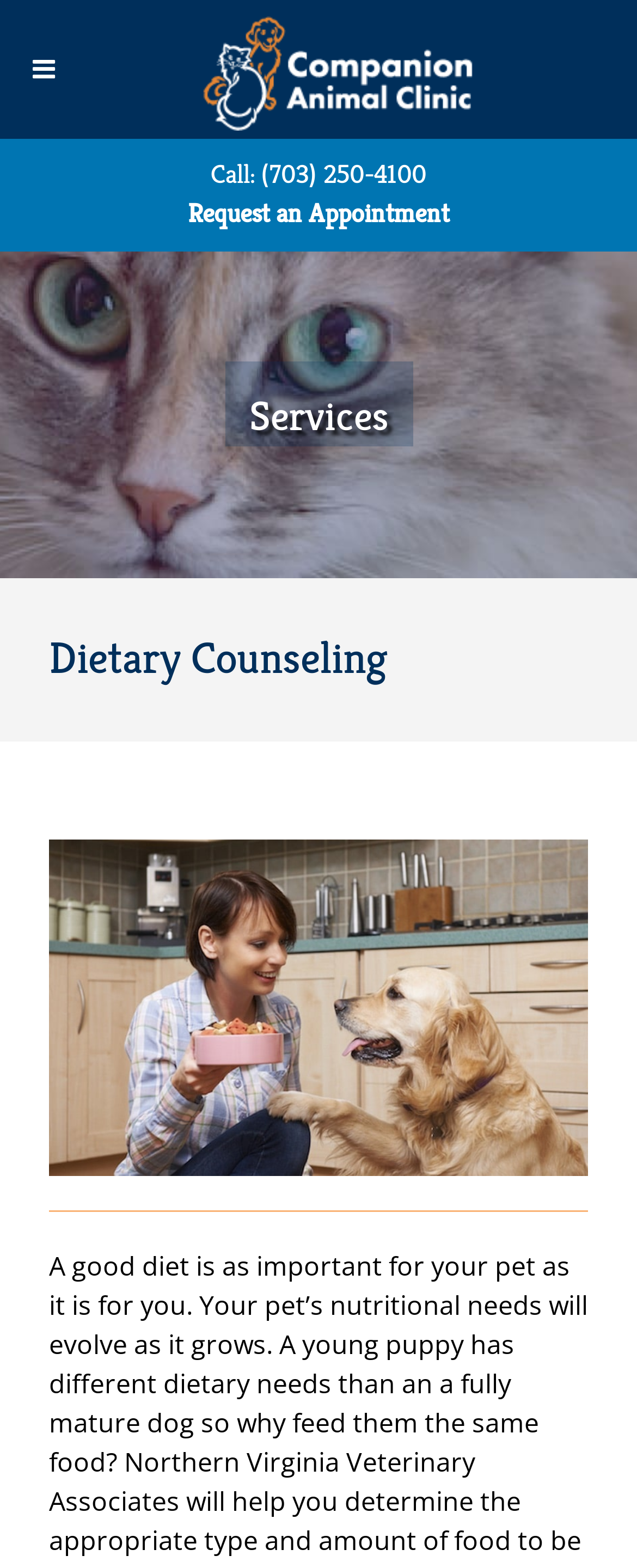Locate the UI element that matches the description Call: (703) 250-4100 in the webpage screenshot. Return the bounding box coordinates in the format (top-left x, top-left y, bottom-right x, bottom-right y), with values ranging from 0 to 1.

[0.331, 0.1, 0.669, 0.121]